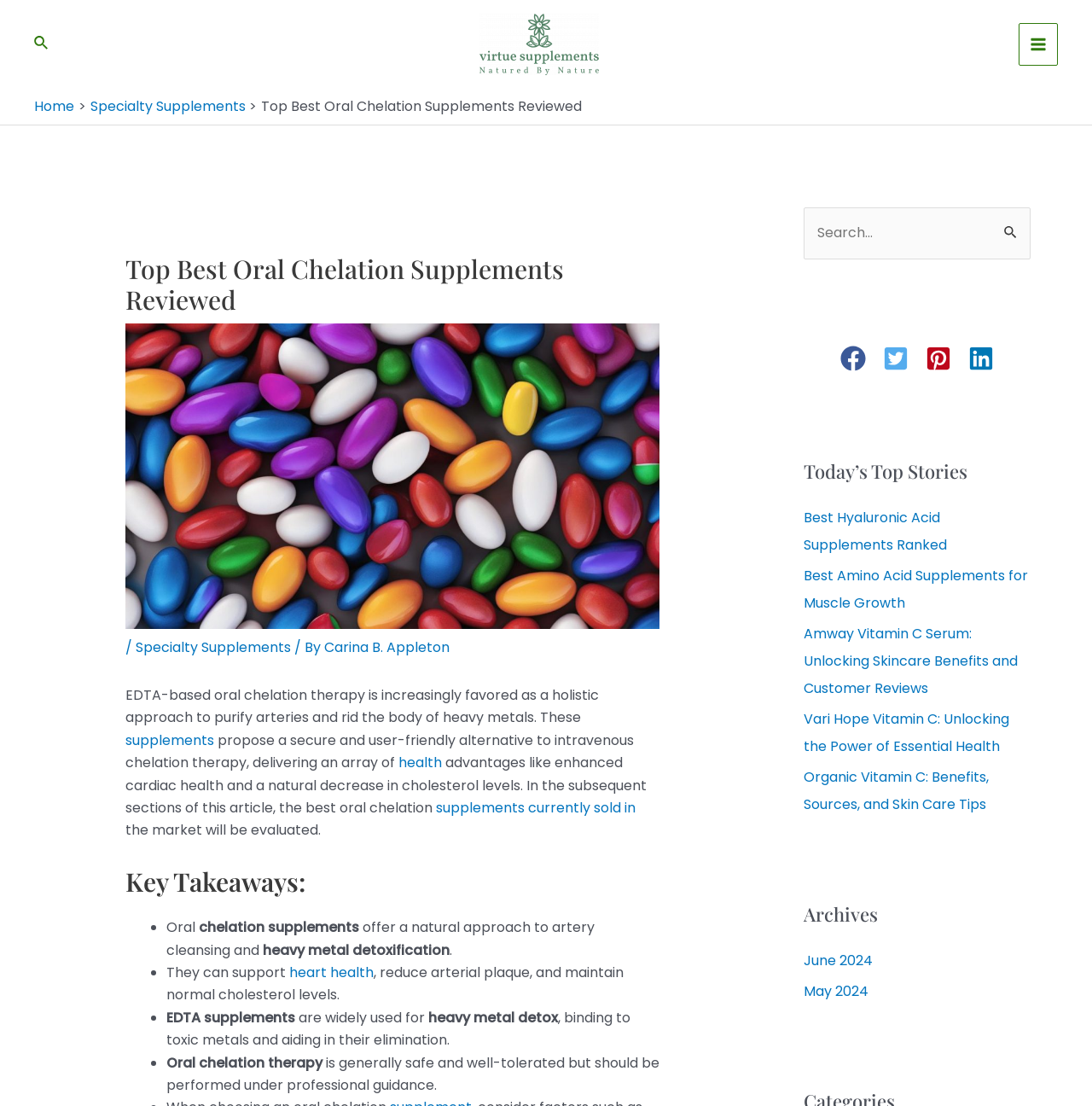What is the purpose of oral chelation supplements? Observe the screenshot and provide a one-word or short phrase answer.

Artery cleansing and heavy metal detoxification